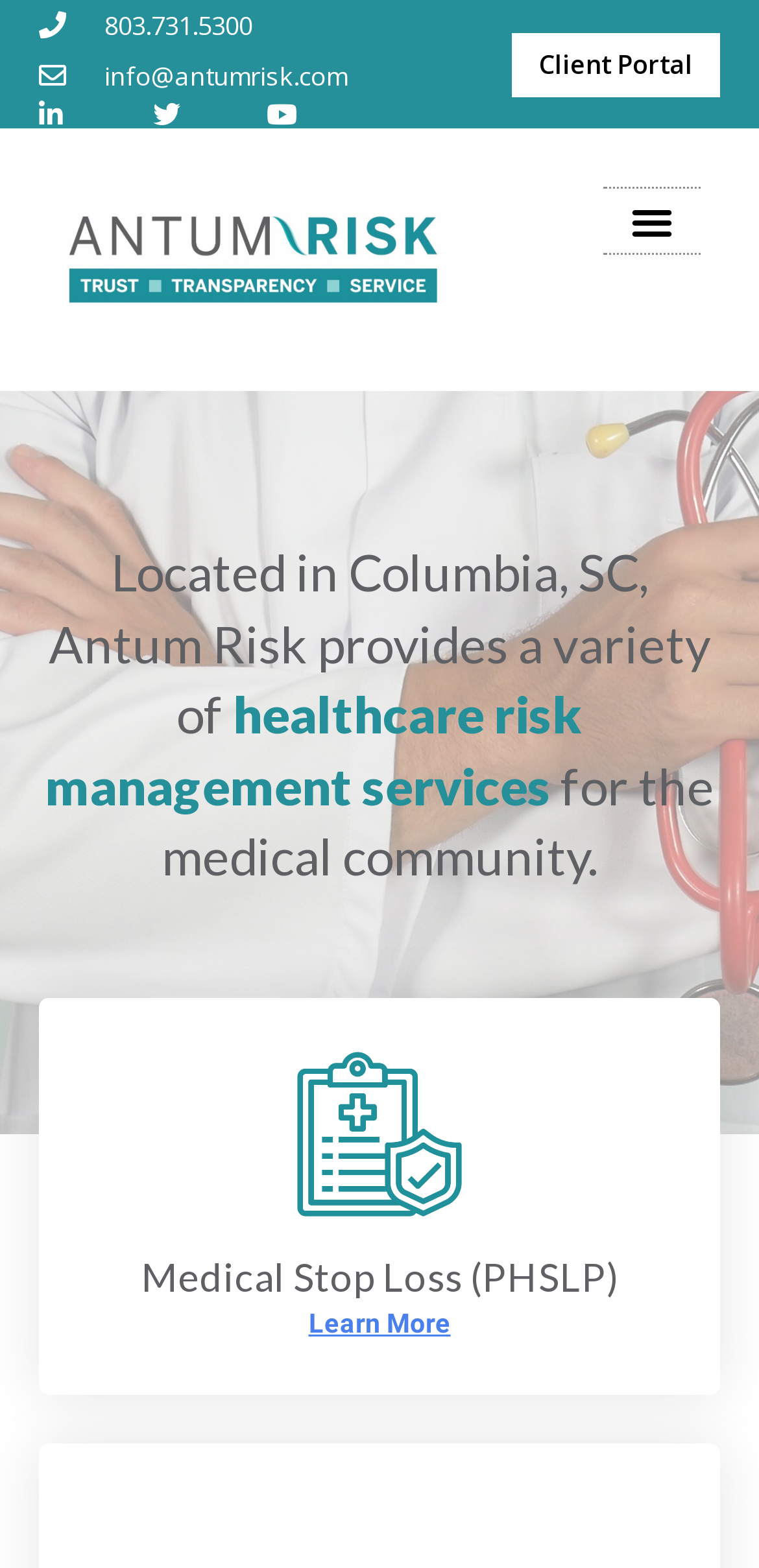Determine the bounding box coordinates of the UI element described below. Use the format (top-left x, top-left y, bottom-right x, bottom-right y) with floating point numbers between 0 and 1: Learn More

[0.406, 0.834, 0.594, 0.854]